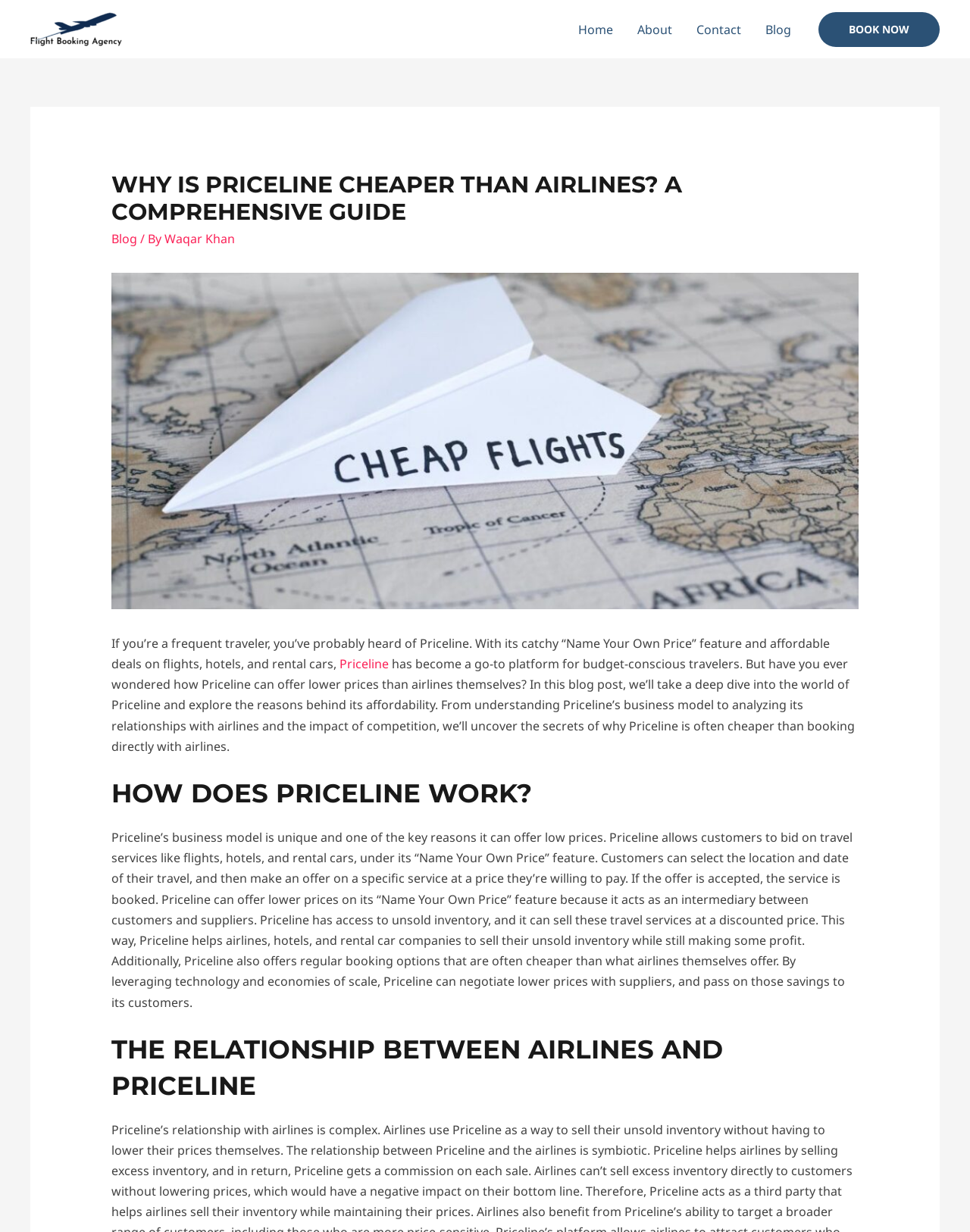Give a detailed explanation of the elements present on the webpage.

This webpage is about explaining how Priceline can offer affordable travel deals. At the top left corner, there is a link to "flightbookingagency.com" accompanied by an image. Below this, there is a navigation menu with links to "Home", "About", "Contact", and "Blog". 

On the right side, there is a prominent "BOOK NOW" button. Below this, the main content of the webpage begins with a header "WHY IS PRICELINE CHEAPER THAN AIRLINES? A COMPREHENSIVE GUIDE". The author of the article, "Waqar Khan", is mentioned, along with a link to the "Blog" section. 

There is a large image related to "Why Are Priceline Flights Cheap" above the main article. The article starts by introducing Priceline and its features, such as the "Name Your Own Price" feature, and then asks the question of how Priceline can offer lower prices than airlines themselves. 

The article is divided into sections, with headings such as "HOW DOES PRICELINE WORK?" and "THE RELATIONSHIP BETWEEN AIRLINES AND PRICELINE". These sections explain Priceline's business model, how it acts as an intermediary between customers and suppliers, and how it can offer lower prices by leveraging technology and economies of scale.